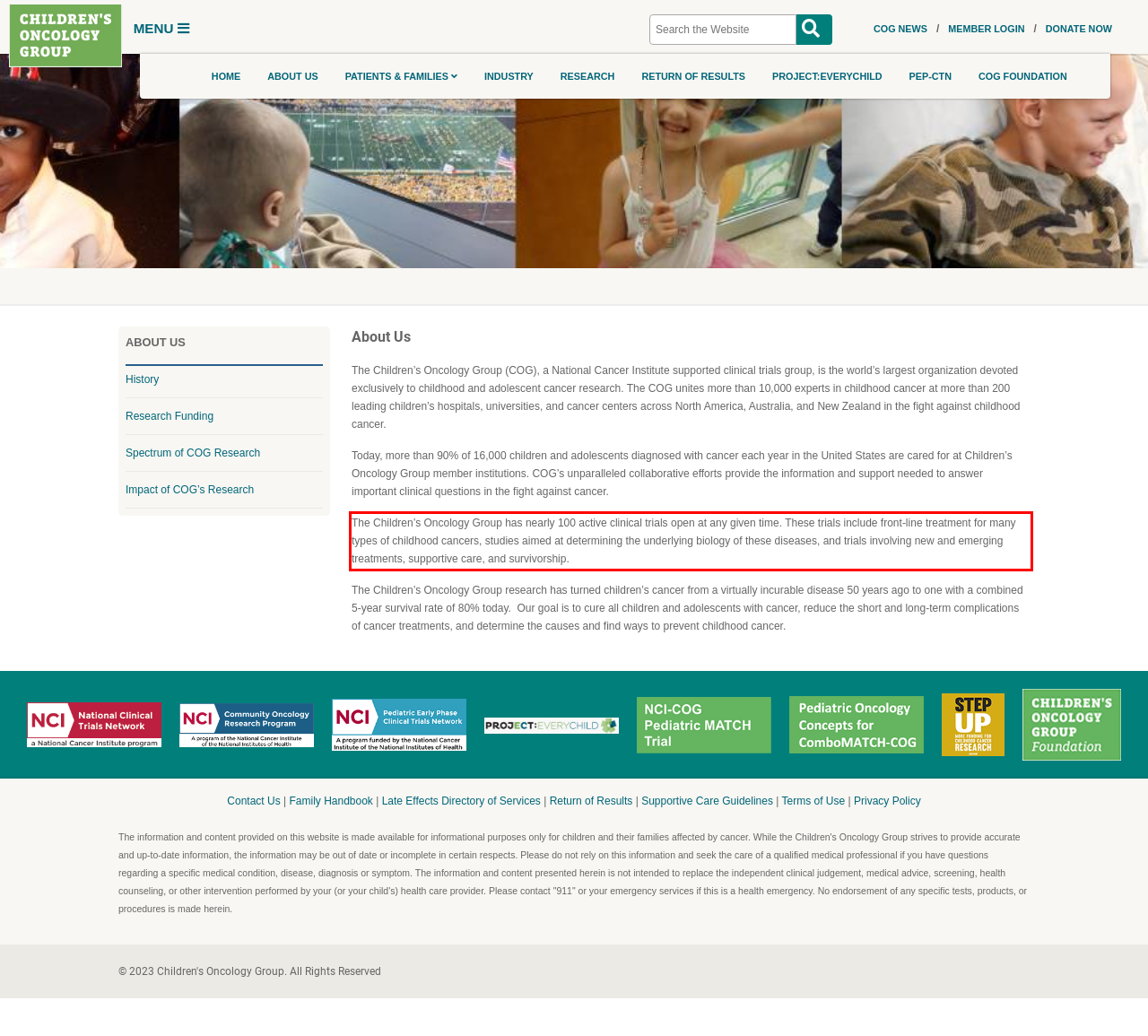Given the screenshot of a webpage, identify the red rectangle bounding box and recognize the text content inside it, generating the extracted text.

The Children’s Oncology Group has nearly 100 active clinical trials open at any given time. These trials include front-line treatment for many types of childhood cancers, studies aimed at determining the underlying biology of these diseases, and trials involving new and emerging treatments, supportive care, and survivorship.